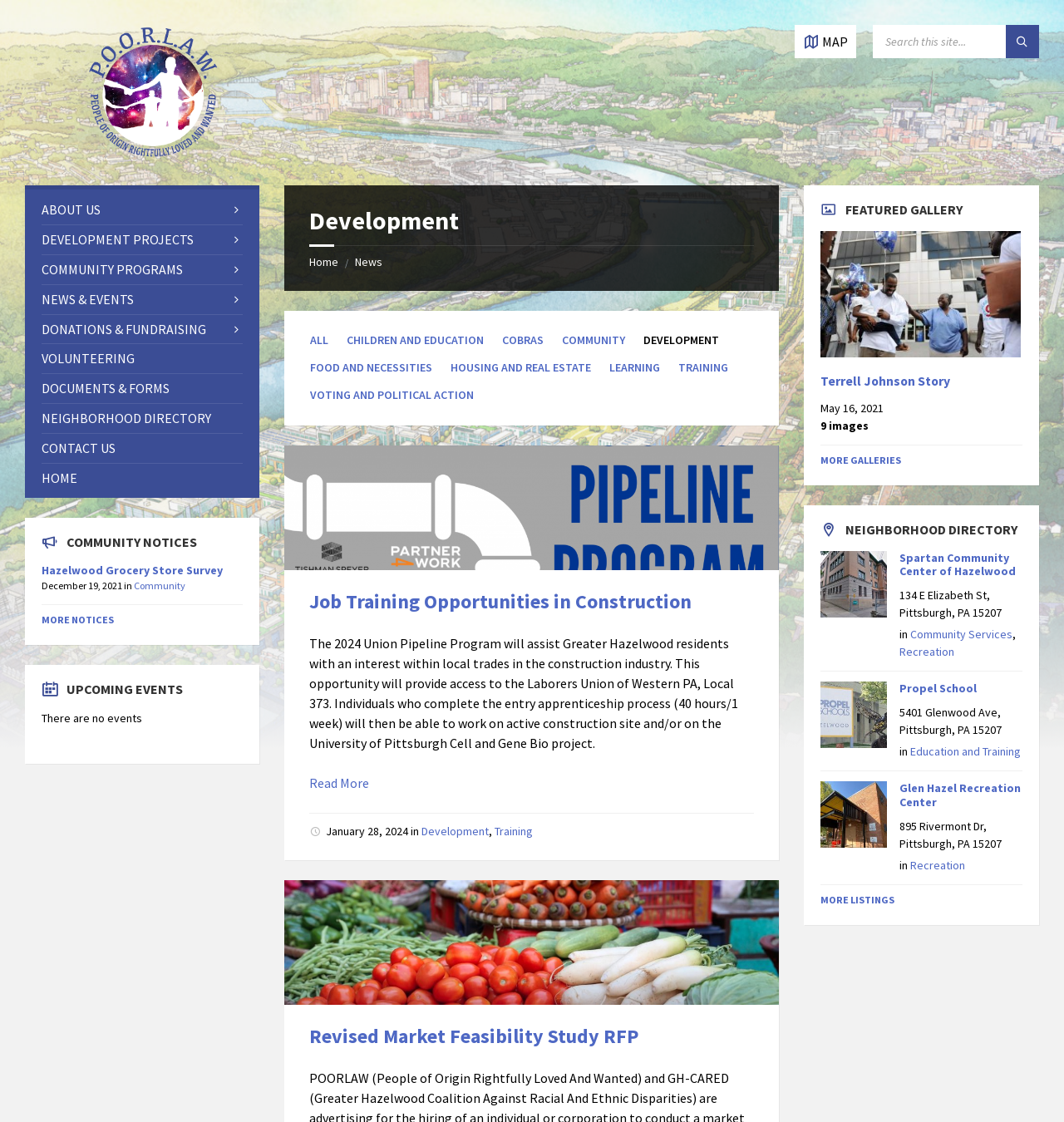Articulate a complete and detailed caption of the webpage elements.

The webpage is about the POORLAW of Greater Hazelwood, a community organization. At the top left, there is a site logo and a button to open or close a map. Next to the logo, there is a search bar with a submit button. 

Below the search bar, there is a header section with a heading "Development" and a navigation menu with breadcrumbs showing the current page's location. The navigation menu also has links to other categories such as "ALL", "CHILDREN AND EDUCATION", "COBRAS", and more.

The main content area is divided into two columns. The left column has a series of articles, each with a heading, a brief description, and a "Read More" link. The first article is about job training opportunities in construction, and the second article is about a revised market feasibility study RFP.

The right column has a complementary section with a main navigation menu, a community notices section, and an upcoming events section. The community notices section has a heading "COMMUNITY NOTICES" and lists several notices, including a Hazelwood Grocery Store survey and a notice from December 19, 2021. The upcoming events section has a heading "UPCOMING EVENTS" but currently shows no events.

At the bottom of the page, there is a featured gallery section with a heading "FEATURED GALLERY" and a link to a gallery. Below the gallery, there is a neighborhood directory section with a heading "NEIGHBORHOOD DIRECTORY" and a link to a directory listing.